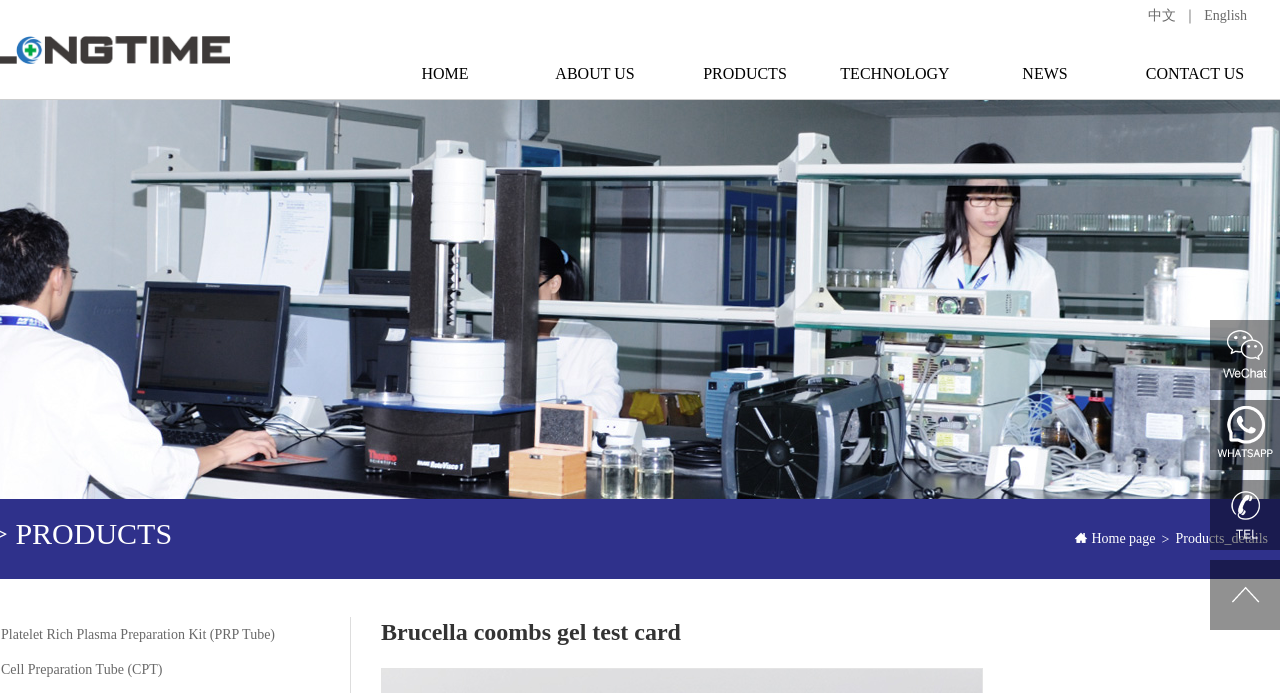Respond to the following query with just one word or a short phrase: 
What is the navigation menu item to the right of 'HOME'?

ABOUT US